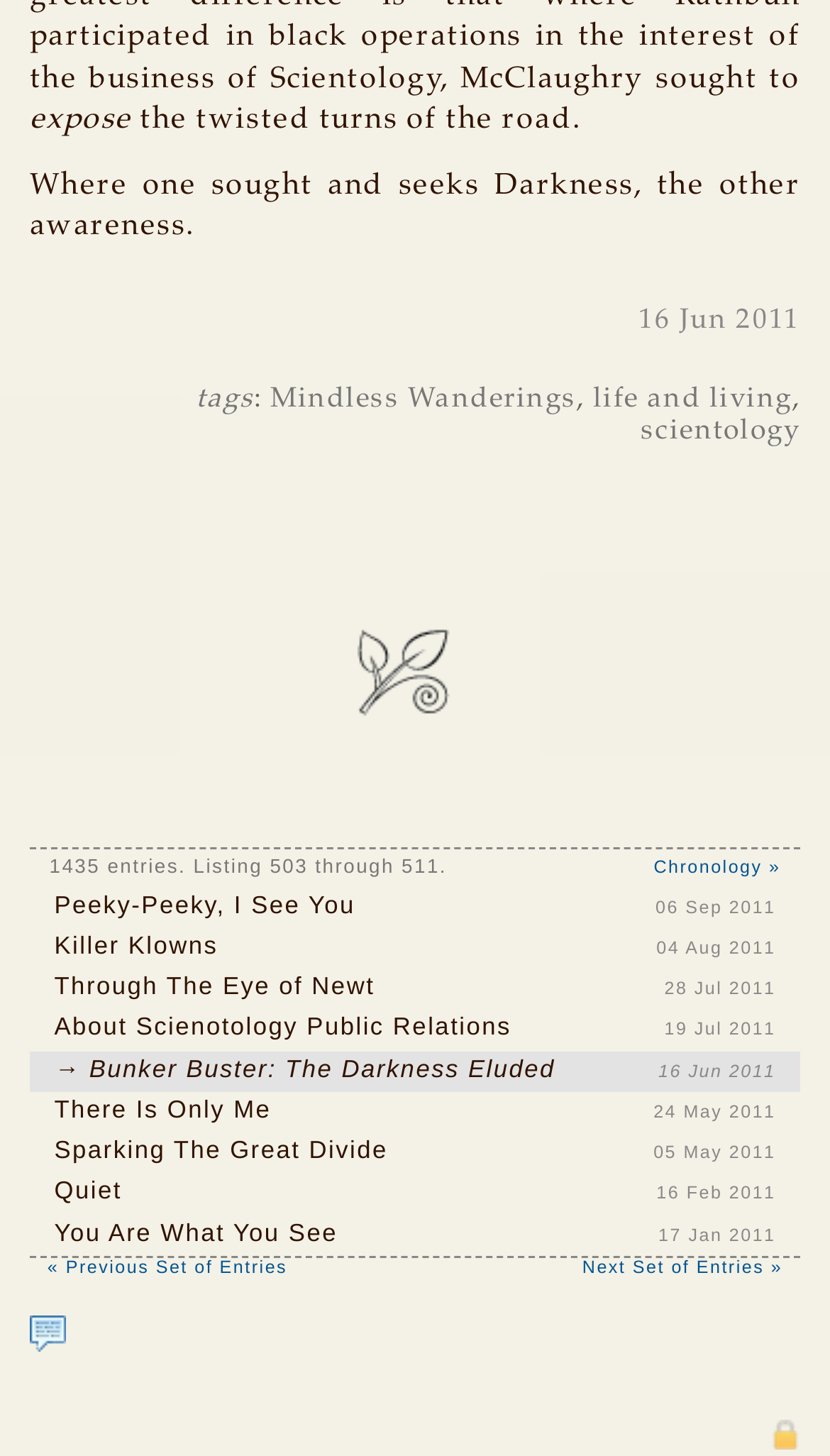Determine the bounding box coordinates for the region that must be clicked to execute the following instruction: "view tags".

[0.236, 0.263, 0.306, 0.285]